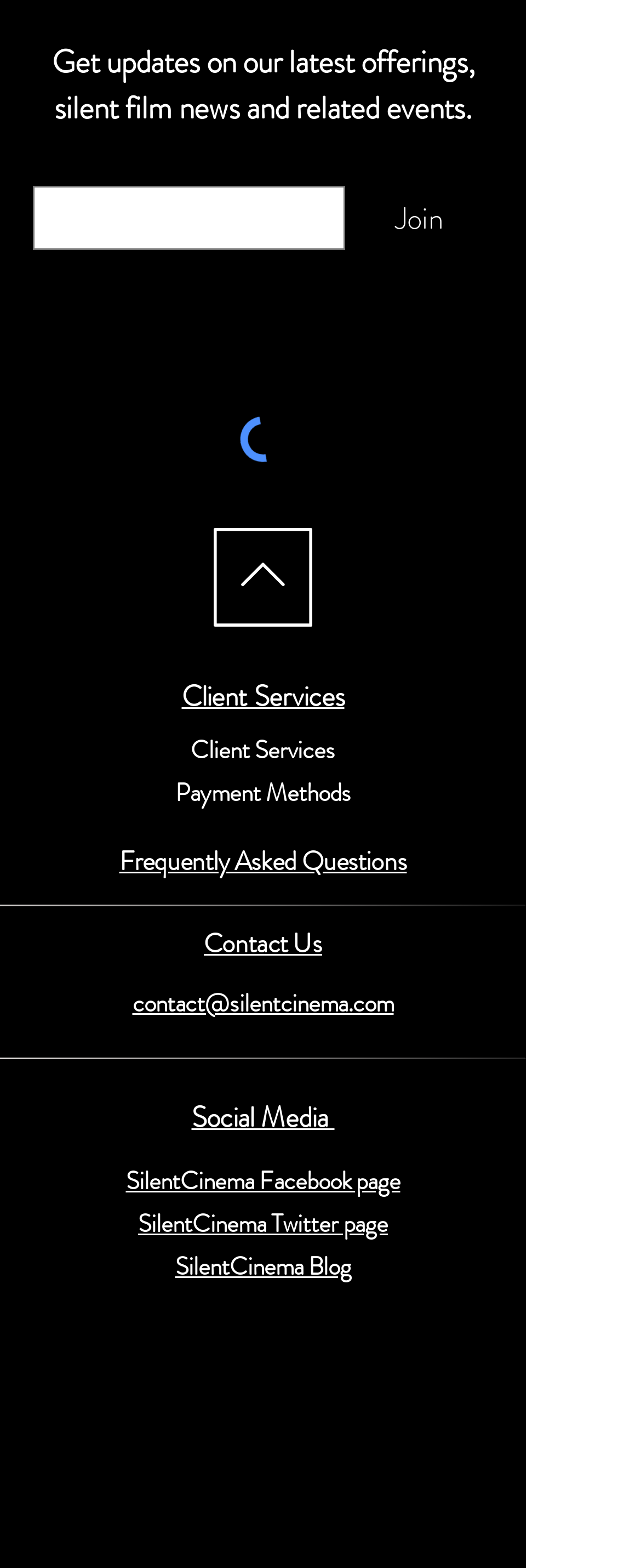What is the purpose of the email textbox?
Using the image provided, answer with just one word or phrase.

To receive updates